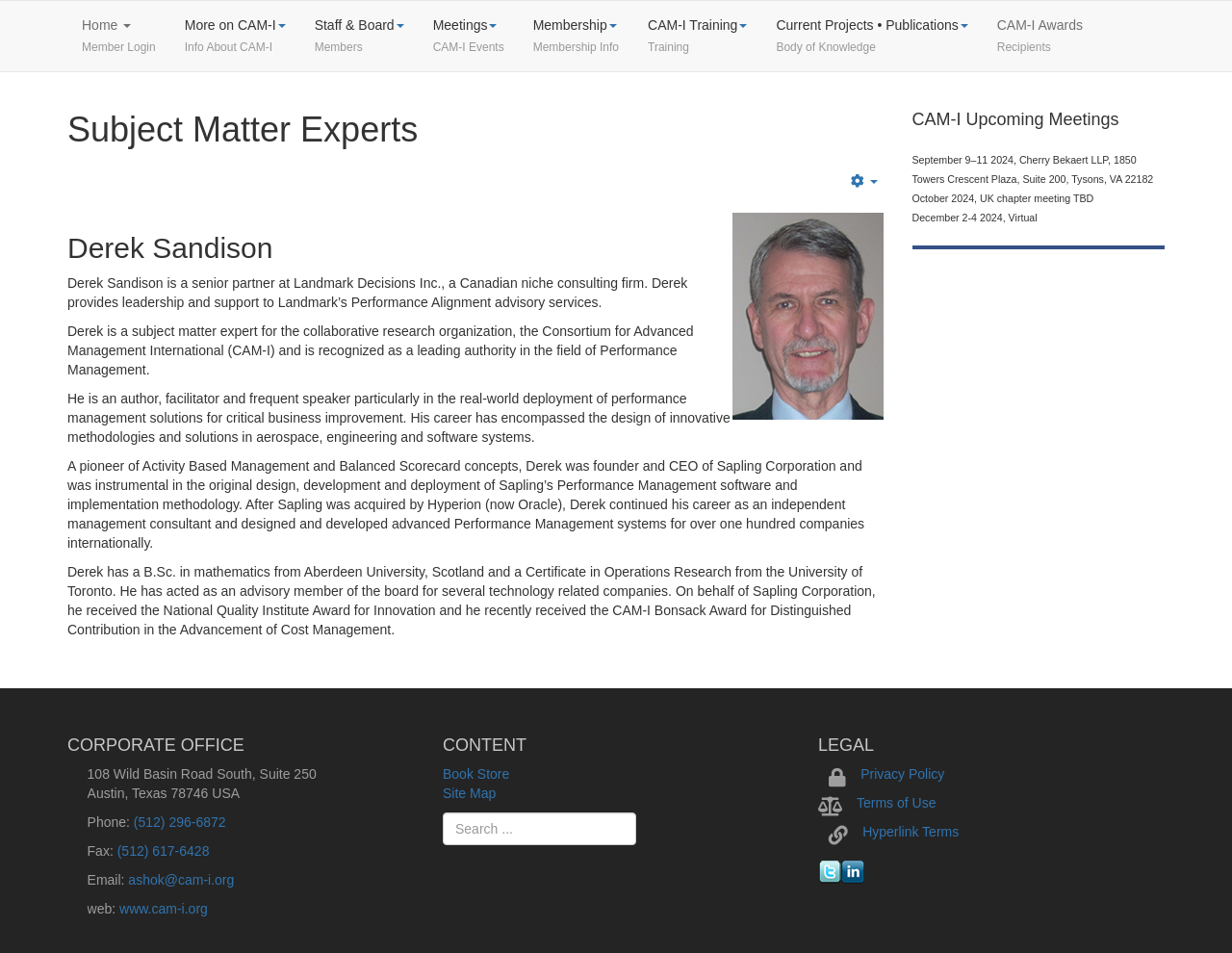Please answer the following question using a single word or phrase: 
What is the date of the meeting at Cherry Bekaert LLP?

September 9–11 2024